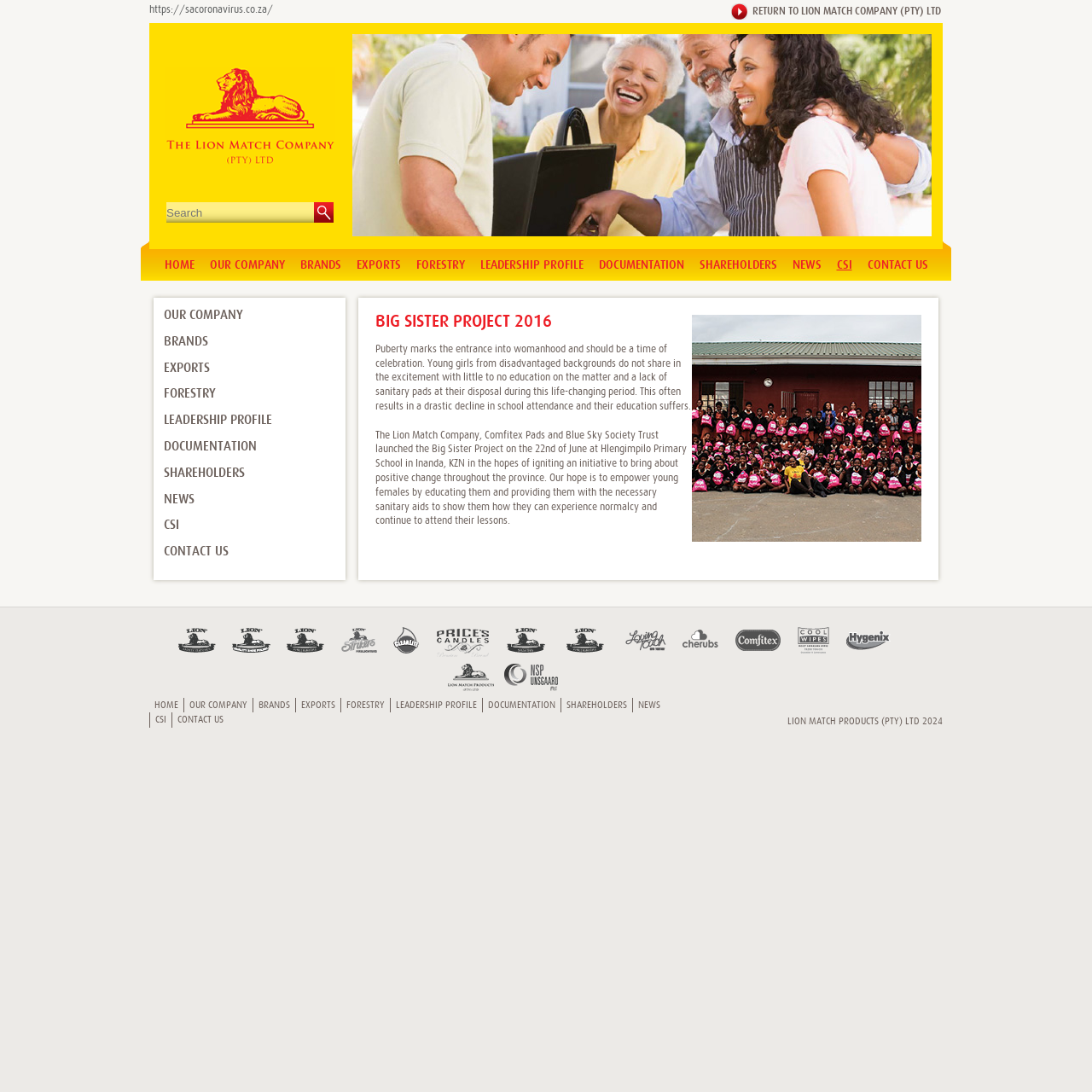Identify the bounding box coordinates of the area that should be clicked in order to complete the given instruction: "Contact the company". The bounding box coordinates should be four float numbers between 0 and 1, i.e., [left, top, right, bottom].

[0.794, 0.236, 0.85, 0.248]